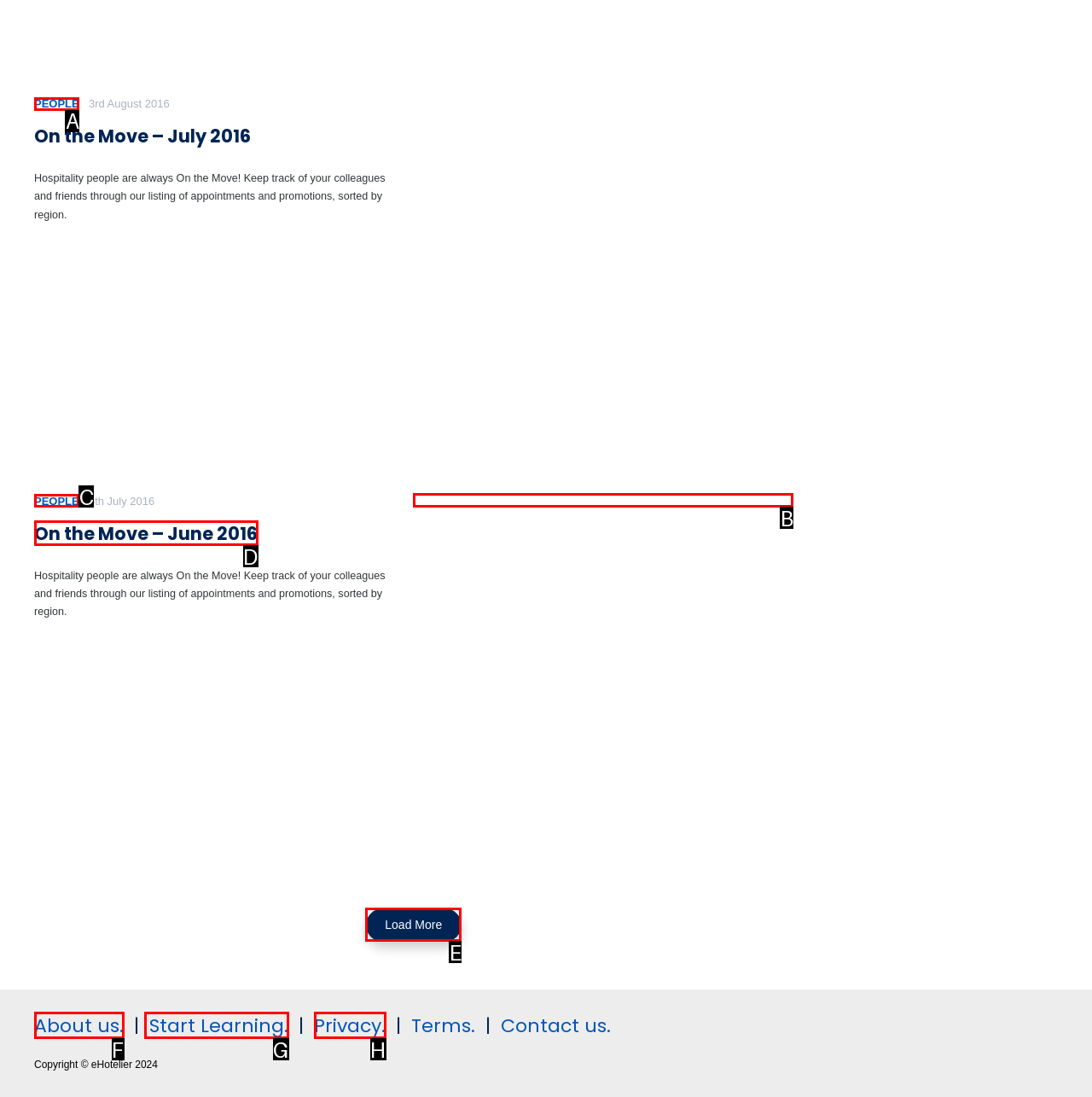Identify the option that best fits this description: People
Answer with the appropriate letter directly.

C